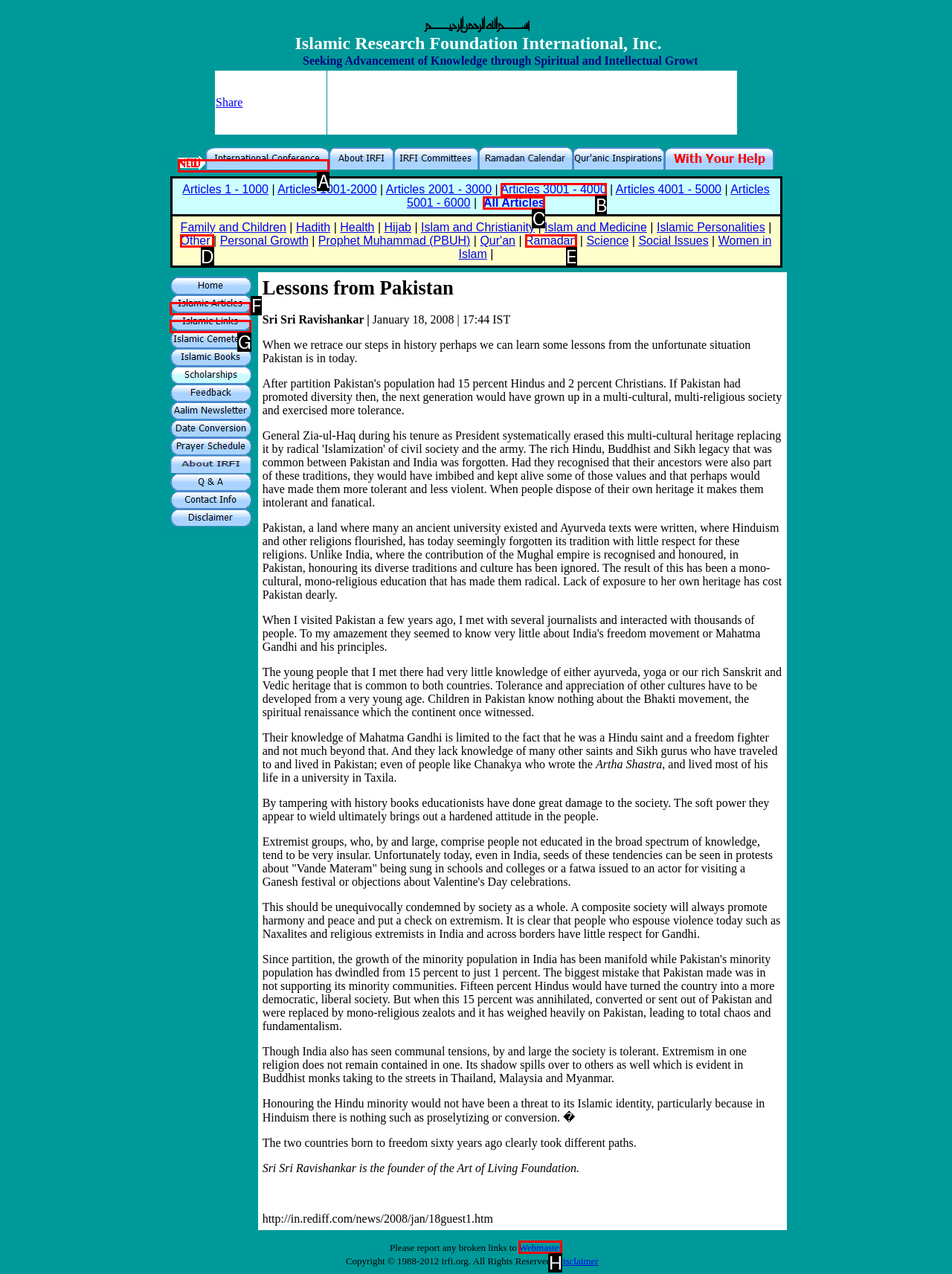From the given options, indicate the letter that corresponds to the action needed to complete this task: Click on the 'International Conference' link. Respond with only the letter.

A